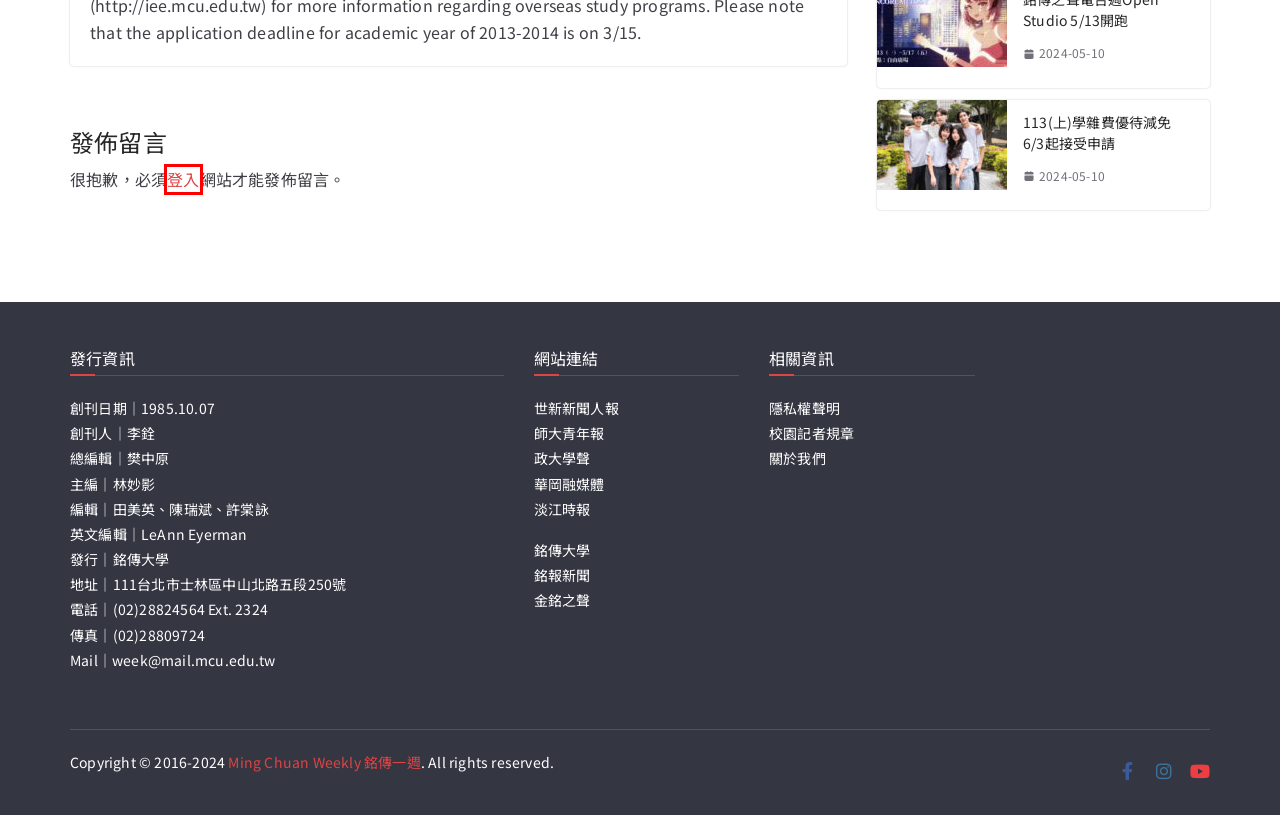You have a screenshot of a webpage with a red bounding box around an element. Identify the webpage description that best fits the new page that appears after clicking the selected element in the red bounding box. Here are the candidates:
A. 113(上)學雜費優待減免 6/3起接受申請 – Ming Chuan Weekly 銘傳一週
B. 《銘傳一週》校園記者規章 – Ming Chuan Weekly 銘傳一週
C. 登入 ‹ Ming Chuan Weekly 銘傳一週 — WordPress
D. ntnuyouth.org
E. 銘傳大學 | 亞洲第一所美國認證大學
F. 華岡融媒體
G. 關於我們 – Ming Chuan Weekly 銘傳一週
H. 隱私權聲明 – Ming Chuan Weekly 銘傳一週

C